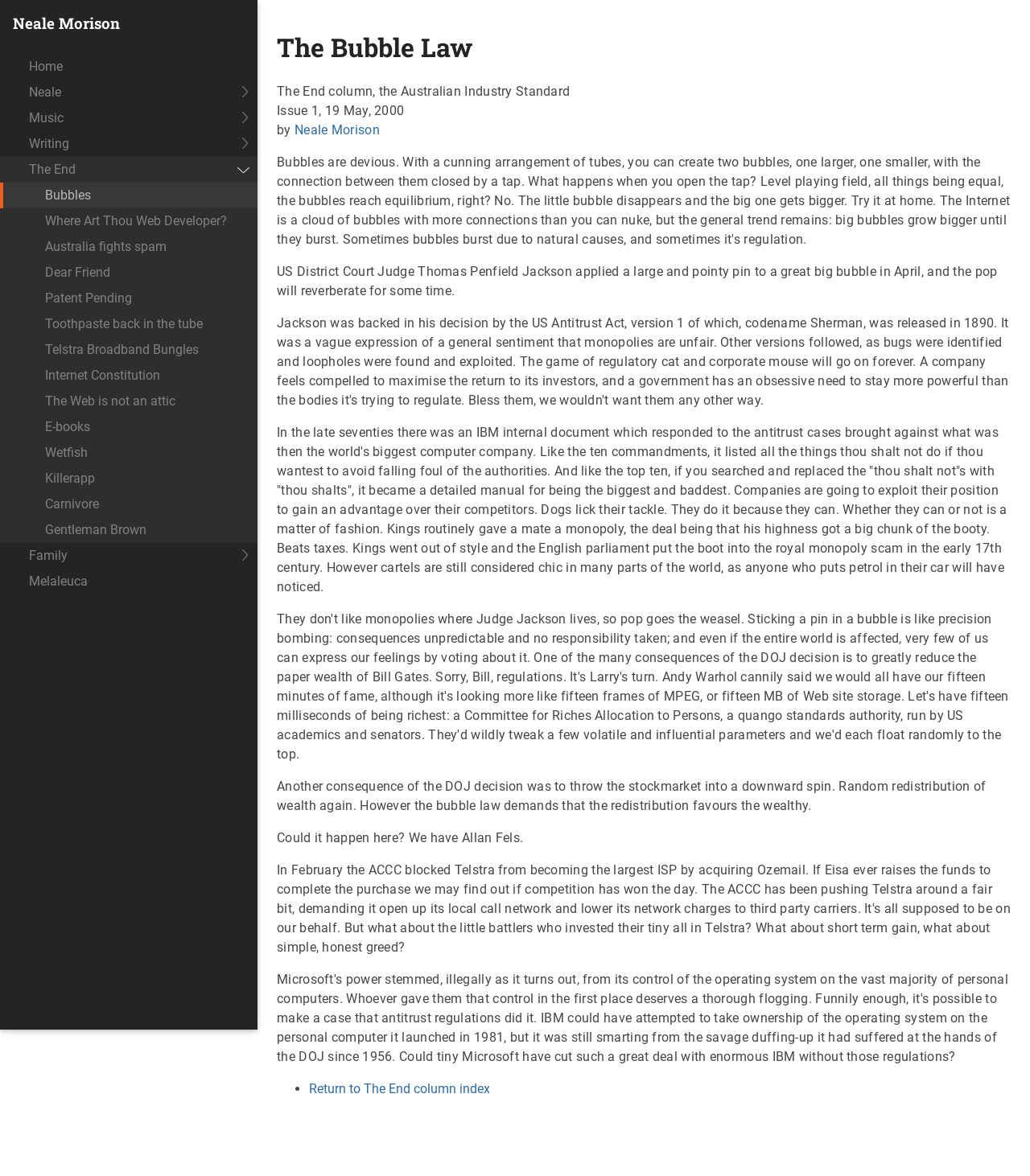Can you identify the bounding box coordinates of the clickable region needed to carry out this instruction: 'Visit the 'Neale' page'? The coordinates should be four float numbers within the range of 0 to 1, stated as [left, top, right, bottom].

[0.0, 0.068, 0.25, 0.09]